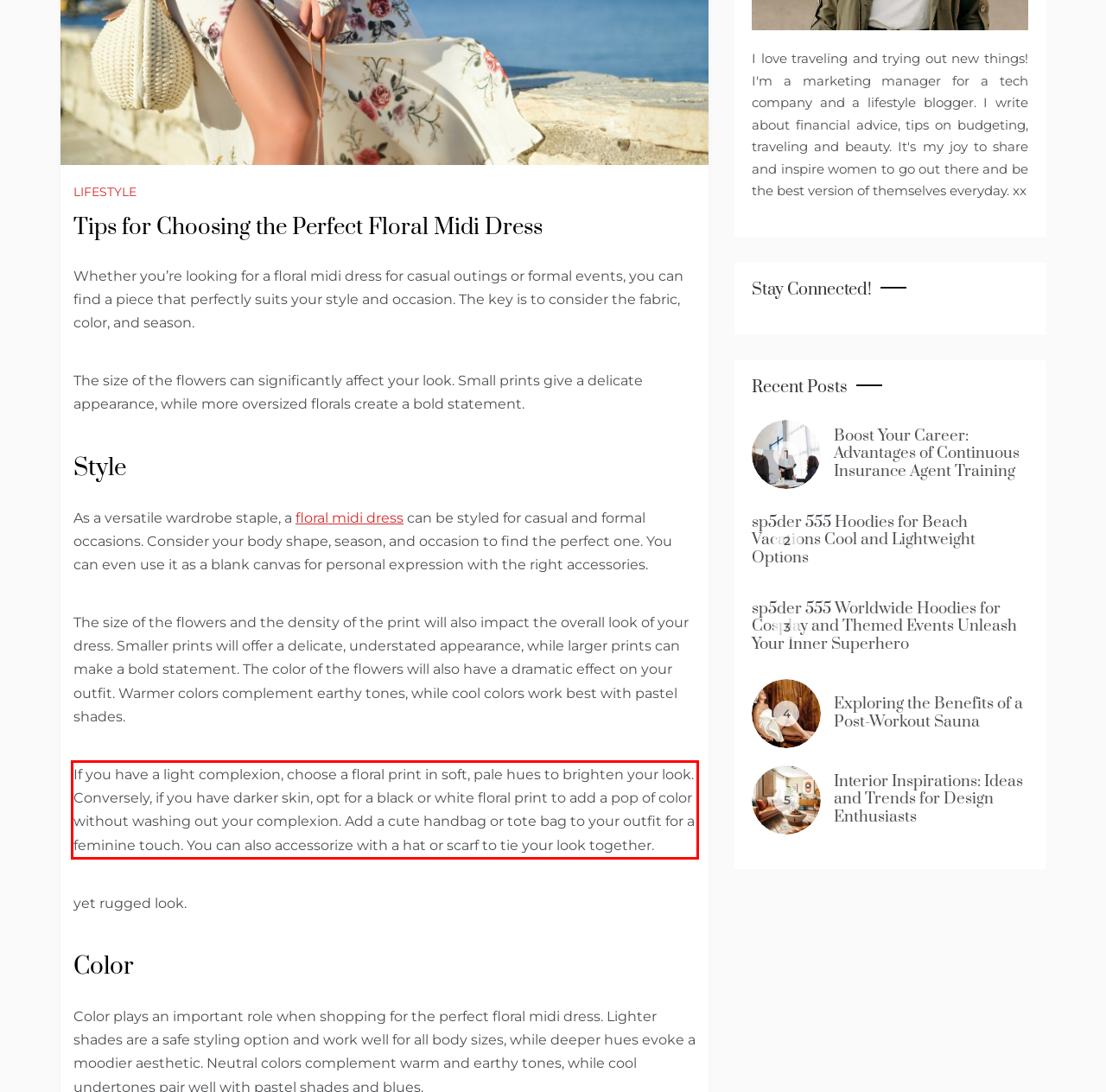You have a screenshot with a red rectangle around a UI element. Recognize and extract the text within this red bounding box using OCR.

If you have a light complexion, choose a floral print in soft, pale hues to brighten your look. Conversely, if you have darker skin, opt for a black or white floral print to add a pop of color without washing out your complexion. Add a cute handbag or tote bag to your outfit for a feminine touch. You can also accessorize with a hat or scarf to tie your look together.